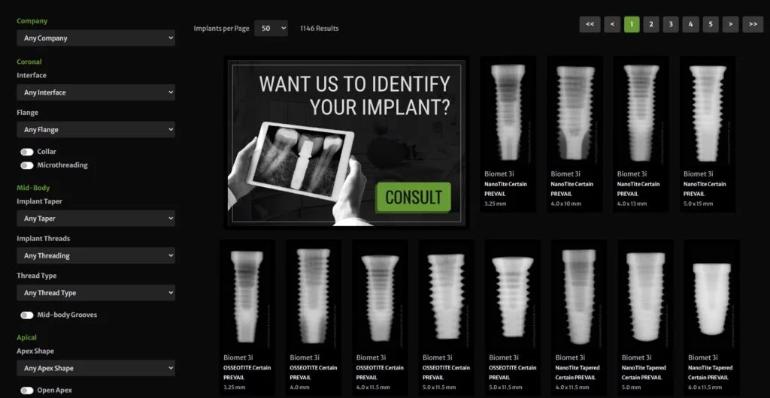Capture every detail in the image and describe it fully.

The image showcases a user interface designed for identifying dental implants, featuring a prominent call-to-action that reads, "WANT US TO IDENTIFY YOUR IMPLANT?" It presents a sleek layout with a dark background, emphasizing clarity and ease of navigation. 

In the center, a pair of hands holds a tablet displaying dental x-rays, inviting users to consult for implant identification. To the right, several implant types are displayed, exemplified by different sizes and designs, labeled under the "Biomet 3i" brand. This section allows users to explore various options while filters on the left enable them to narrow down choices by attributes such as implant body shape and threading. 

The overall design aims to facilitate quick access to information, making it easier for professionals in the dental industry to identify specific implants through this online resource.